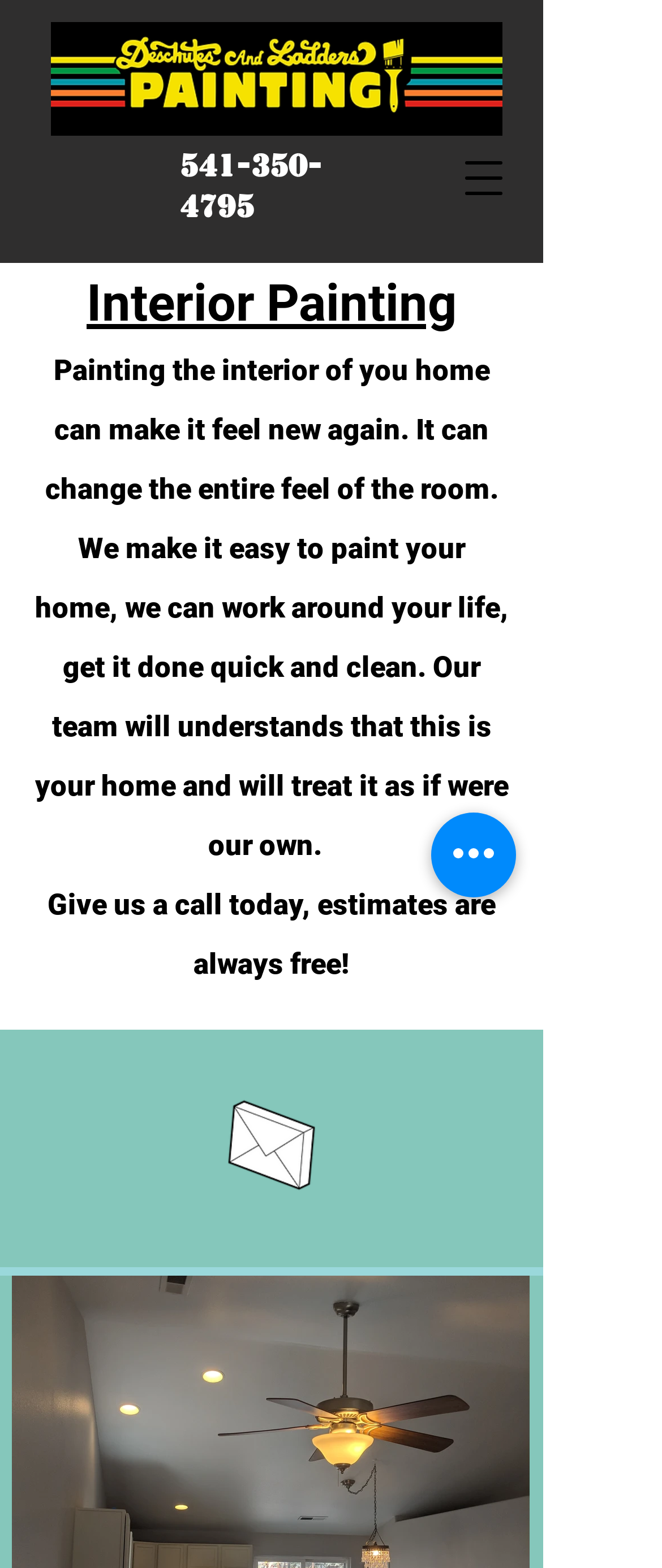Detail the features and information presented on the webpage.

The webpage is about Deschutes and Ladders Painting, a painting and drywall contractor based in Bend, Oregon. At the top of the page, there is a horizontal image spanning most of the width, with a link to it. Below the image, there is a phone number "541-350-4795" displayed as a link. To the right of the phone number, there is a button to open a navigation menu.

On the left side of the page, there is a heading that describes the benefits of interior painting, including making a home feel new again and changing the entire feel of a room. The text also mentions the company's approach to painting, including working around the customer's schedule, completing the job quickly and cleanly, and treating the customer's home with care. The heading also includes a call to action, encouraging visitors to call for a free estimate.

At the bottom of the page, there is a button labeled "Quick actions". On the right side of the page, there is an image, but it does not have a descriptive text.